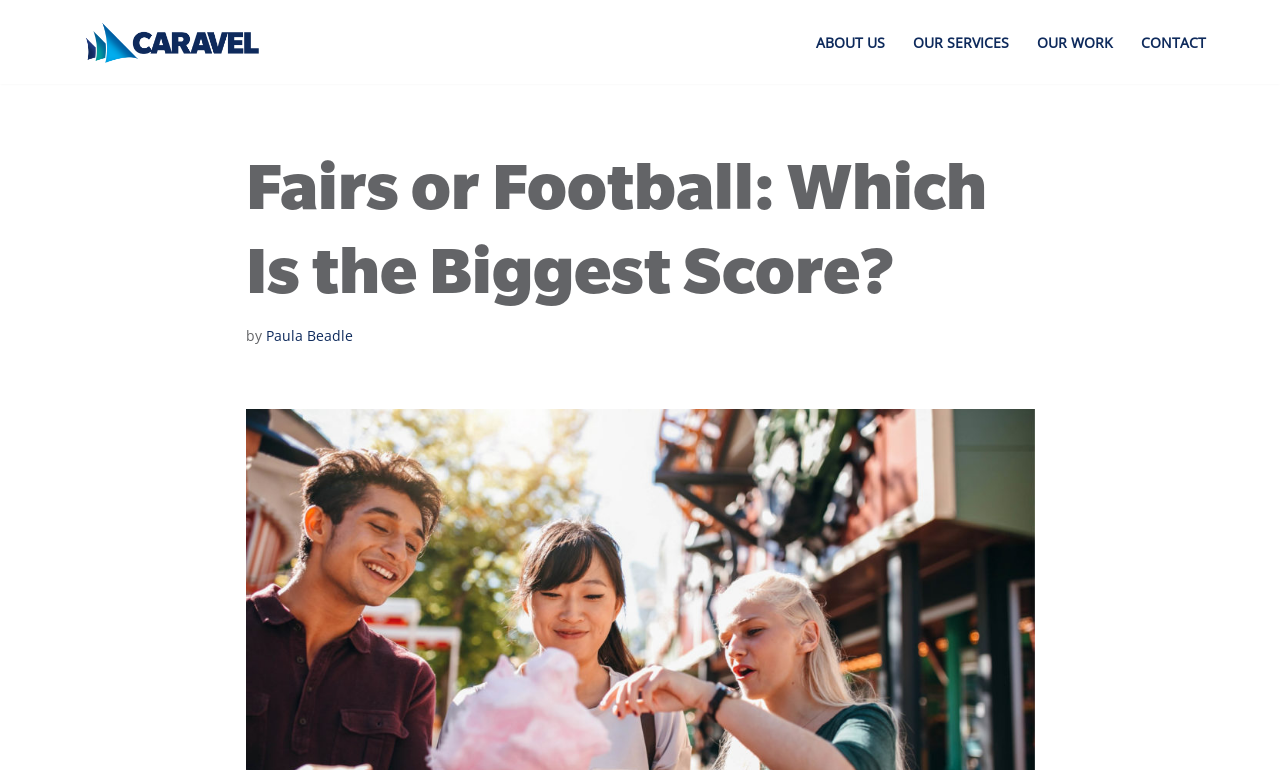How many main menu items are there?
Please provide a single word or phrase based on the screenshot.

4